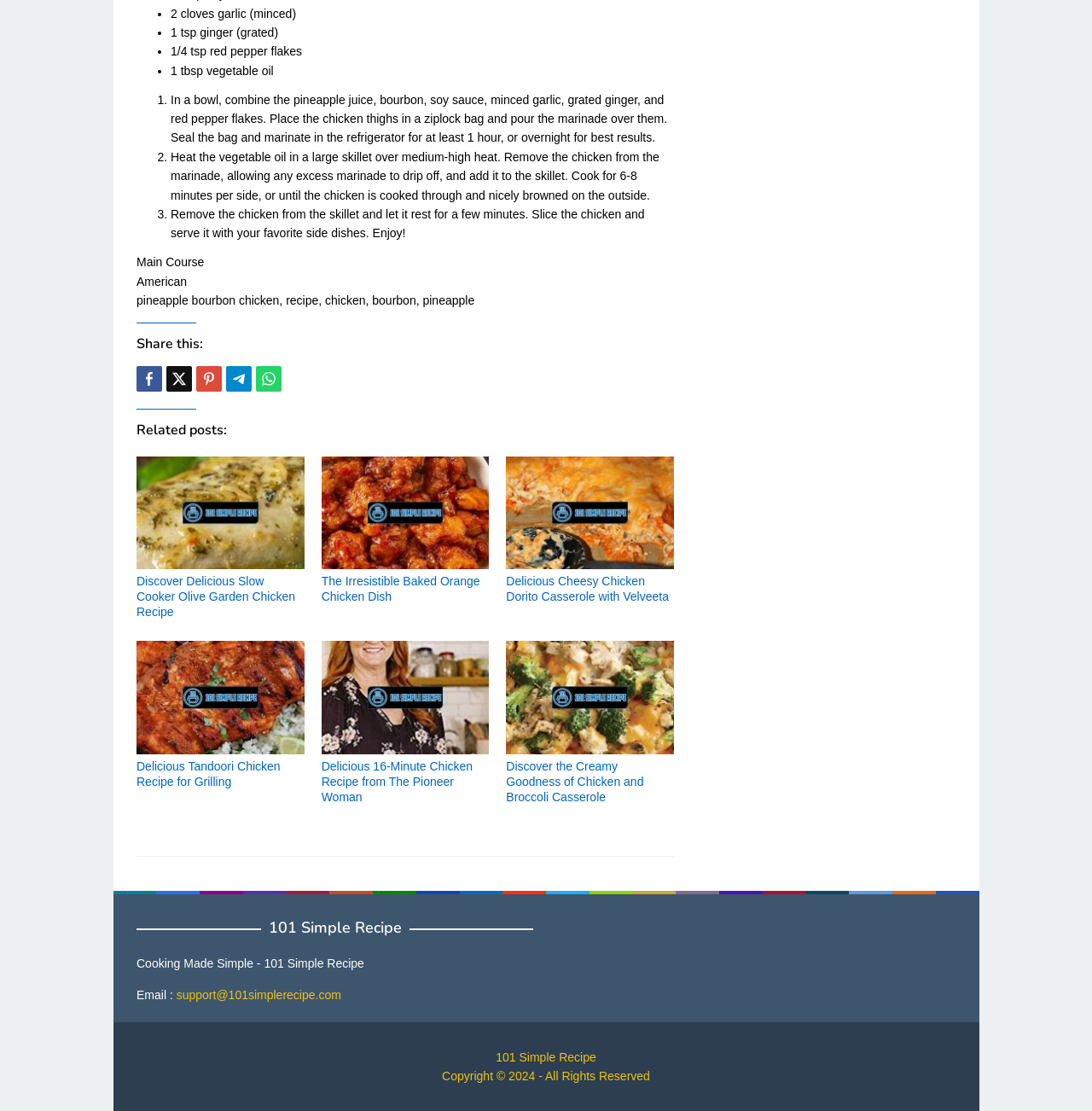Please answer the following question using a single word or phrase: 
What is the name of the dish?

Pineapple Bourbon Chicken